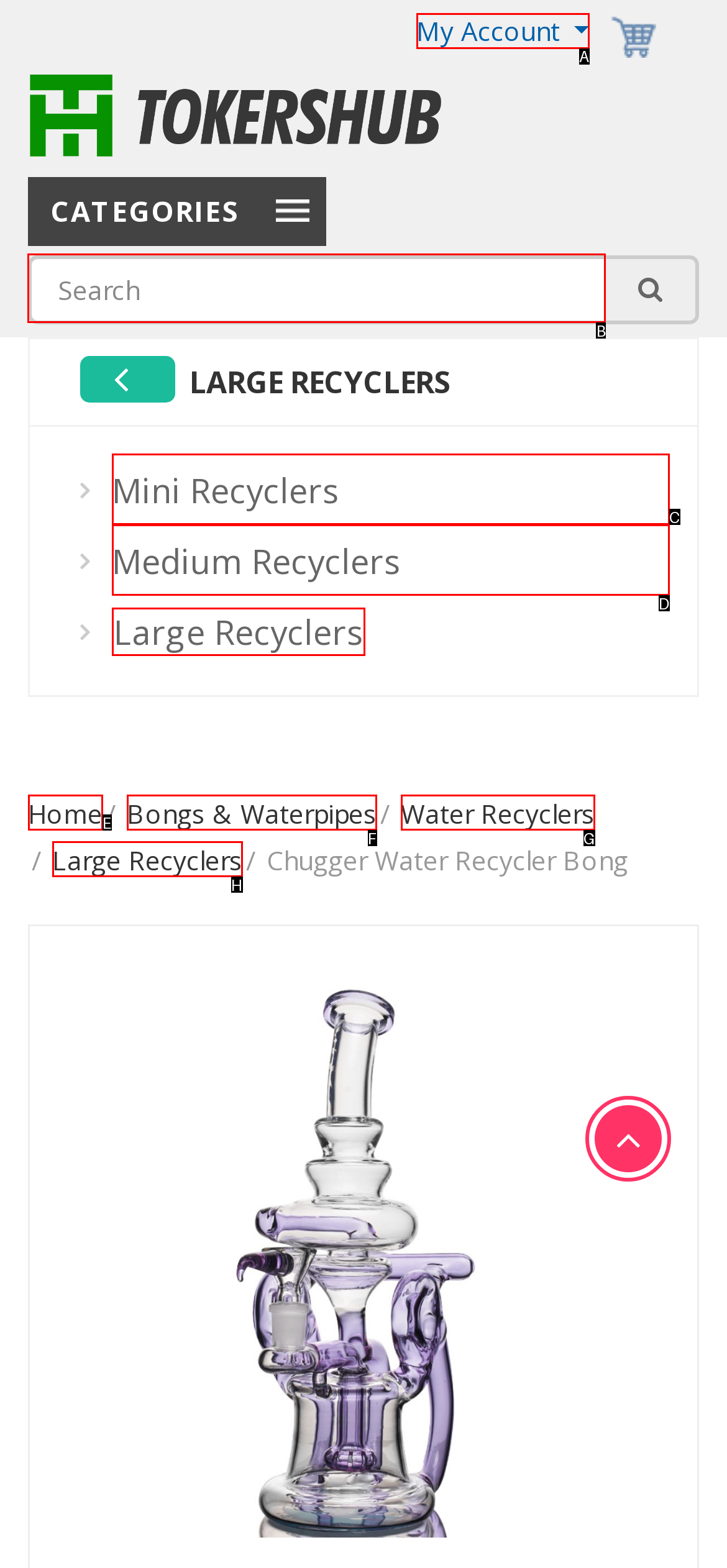For the instruction: Search for a product, which HTML element should be clicked?
Respond with the letter of the appropriate option from the choices given.

B